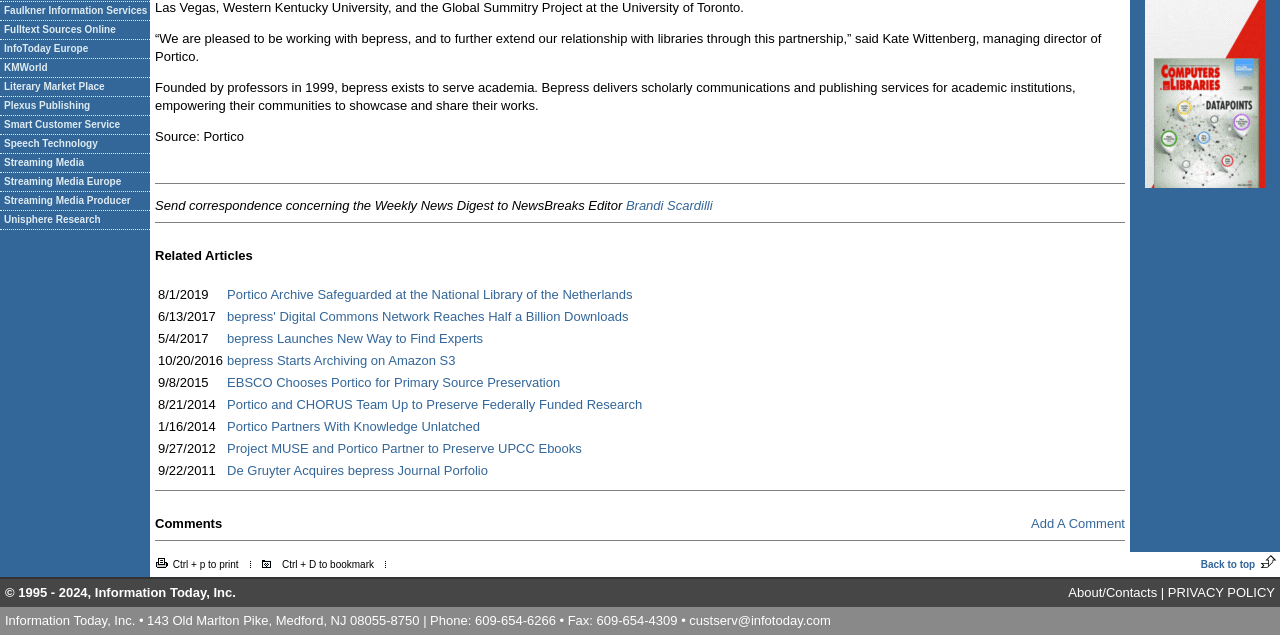Ascertain the bounding box coordinates for the UI element detailed here: "custserv@infotoday.com". The coordinates should be provided as [left, top, right, bottom] with each value being a float between 0 and 1.

[0.539, 0.958, 0.649, 0.981]